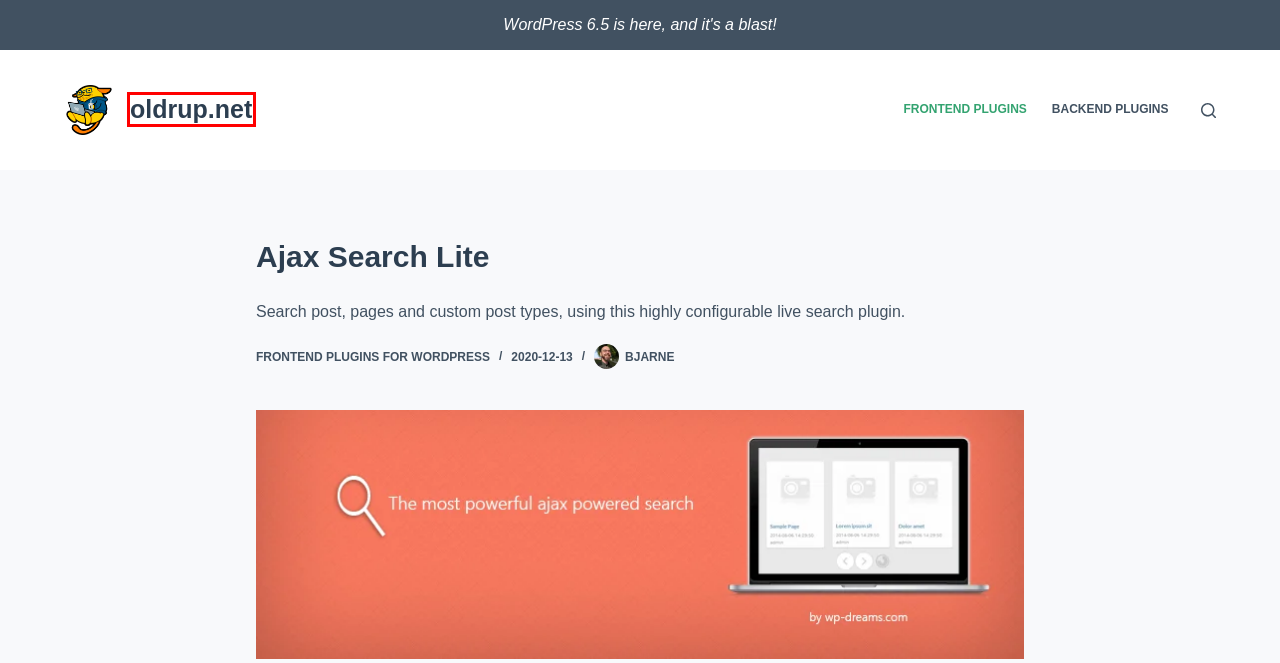Consider the screenshot of a webpage with a red bounding box around an element. Select the webpage description that best corresponds to the new page after clicking the element inside the red bounding box. Here are the candidates:
A. WordPress 6.5 and PHP 8.3 plugin compatibility › oldrup.net
B. Category: WordPress backend plugins › oldrup.net
C. Tag: PHP 8.2 › oldrup.net
D. Content Aware Sidebar › oldrup.net
E. Webudvikling · Bæredygtighed · Webtilgængelighed · oldrup.dk
F. Bjarne Oldrup (@oldrup@mastodon.green) - Mastodon.green
G. Author: Bjarne › oldrup.net
H. Category: Frontend plugins for WordPress › oldrup.net

A